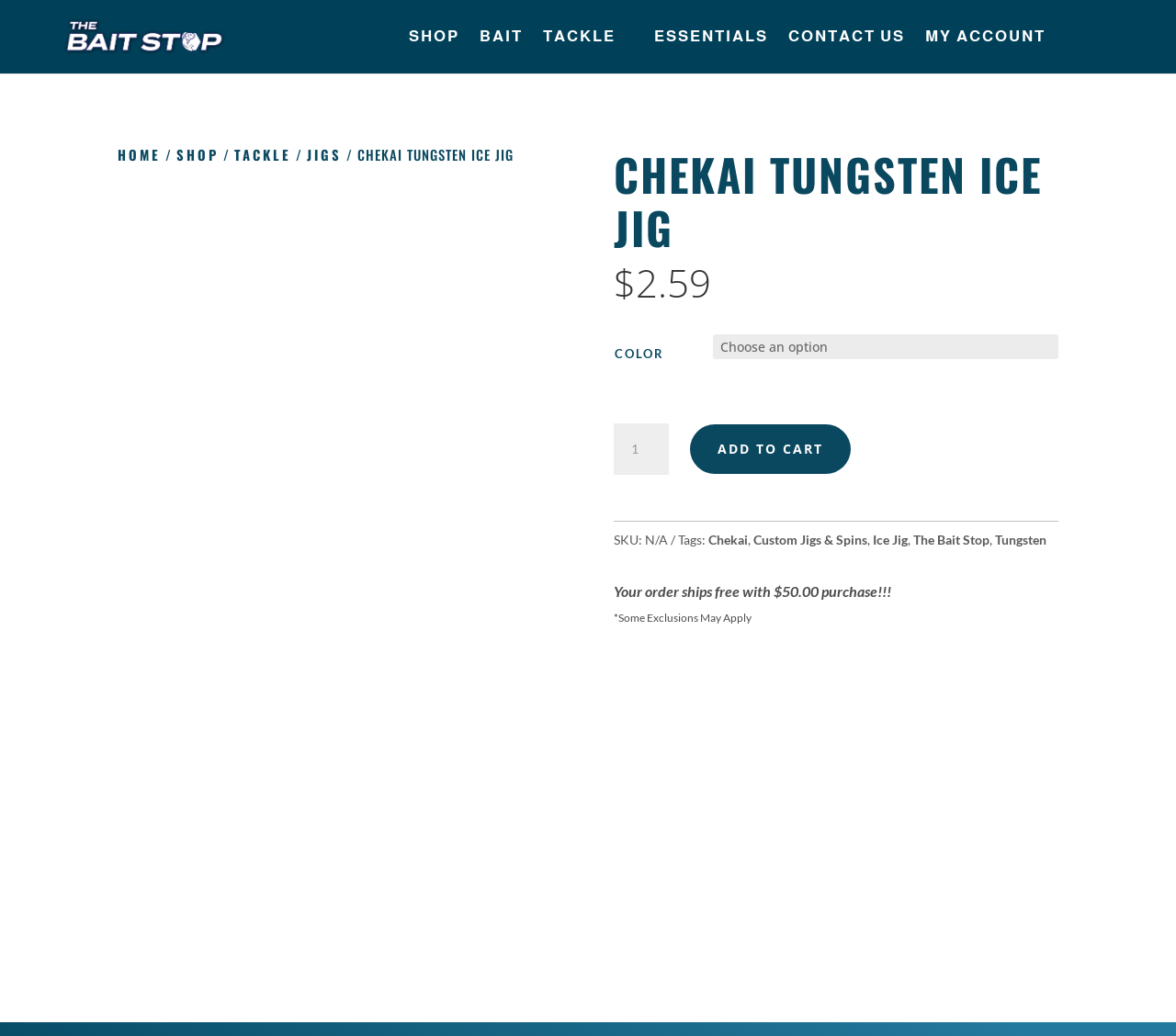What is the minimum quantity of the product that can be added to the cart?
Please provide a comprehensive answer based on the visual information in the image.

I found the minimum quantity by looking at the spinbutton element that says 'Product quantity', which has a valuemin of 1.